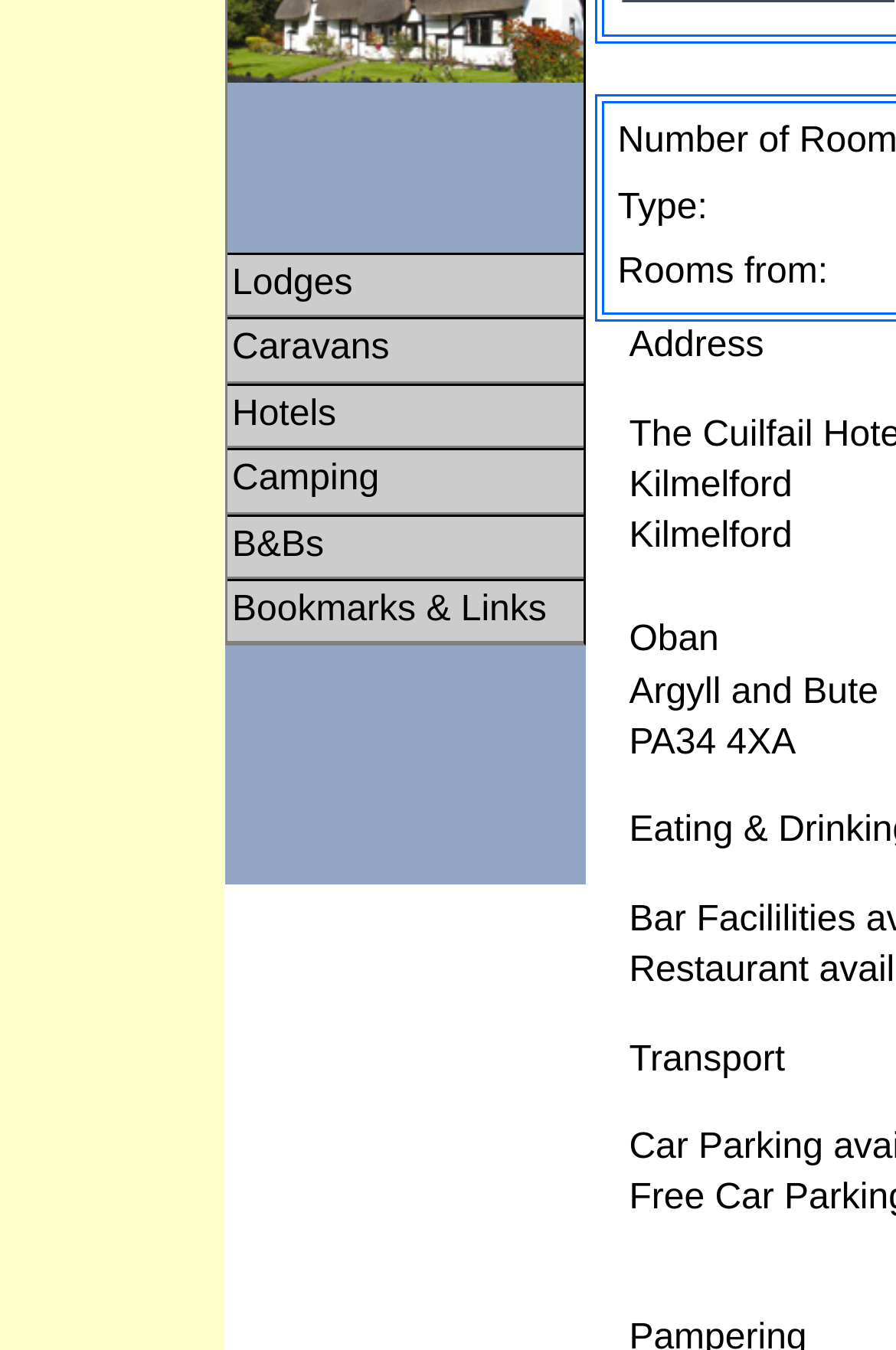From the webpage screenshot, predict the bounding box of the UI element that matches this description: "English Caravan Parks".

[0.254, 0.287, 0.555, 0.354]